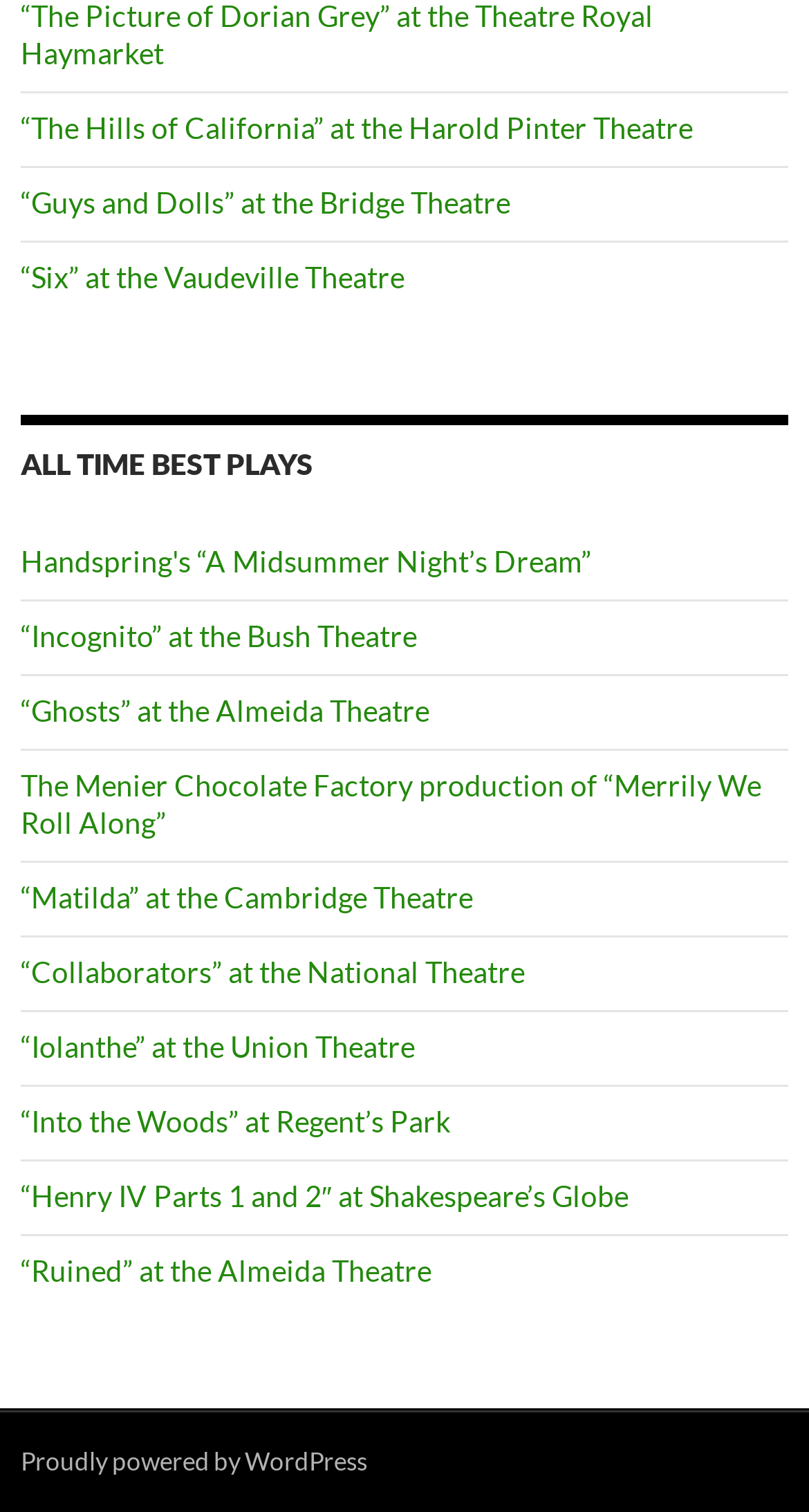Please reply to the following question using a single word or phrase: 
What is the name of the theatre where 'Guys and Dolls' is playing?

Bridge Theatre